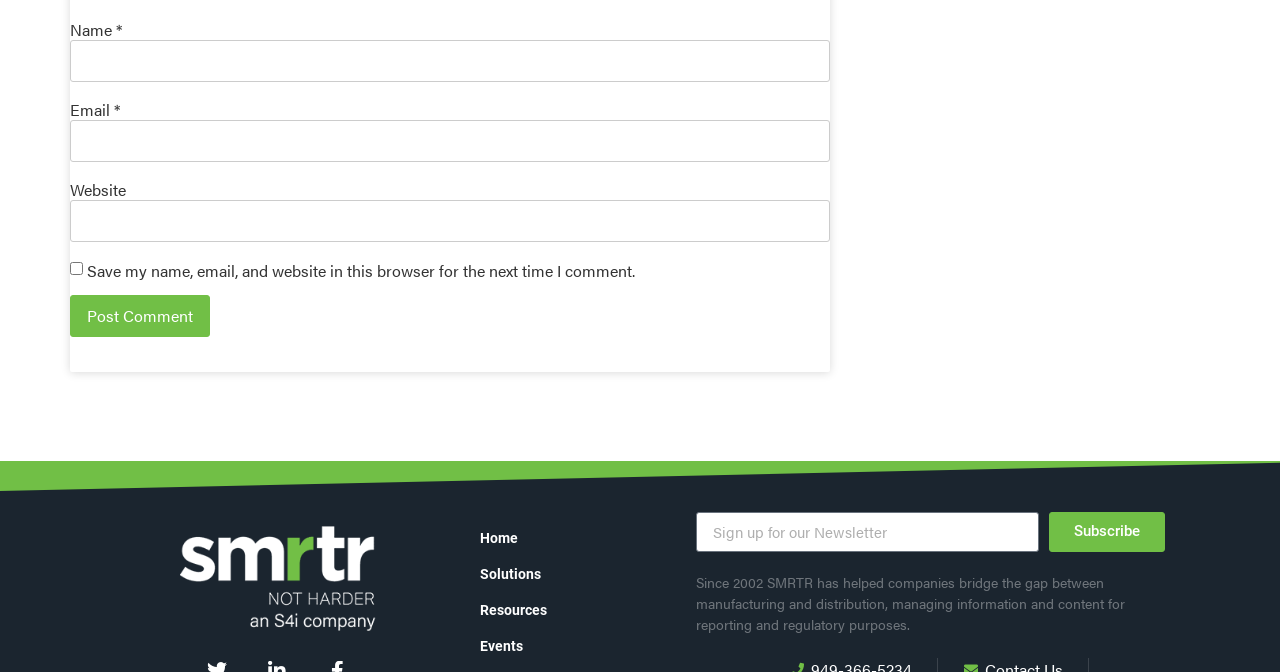Give a concise answer using one word or a phrase to the following question:
What is the label of the first textbox?

Name